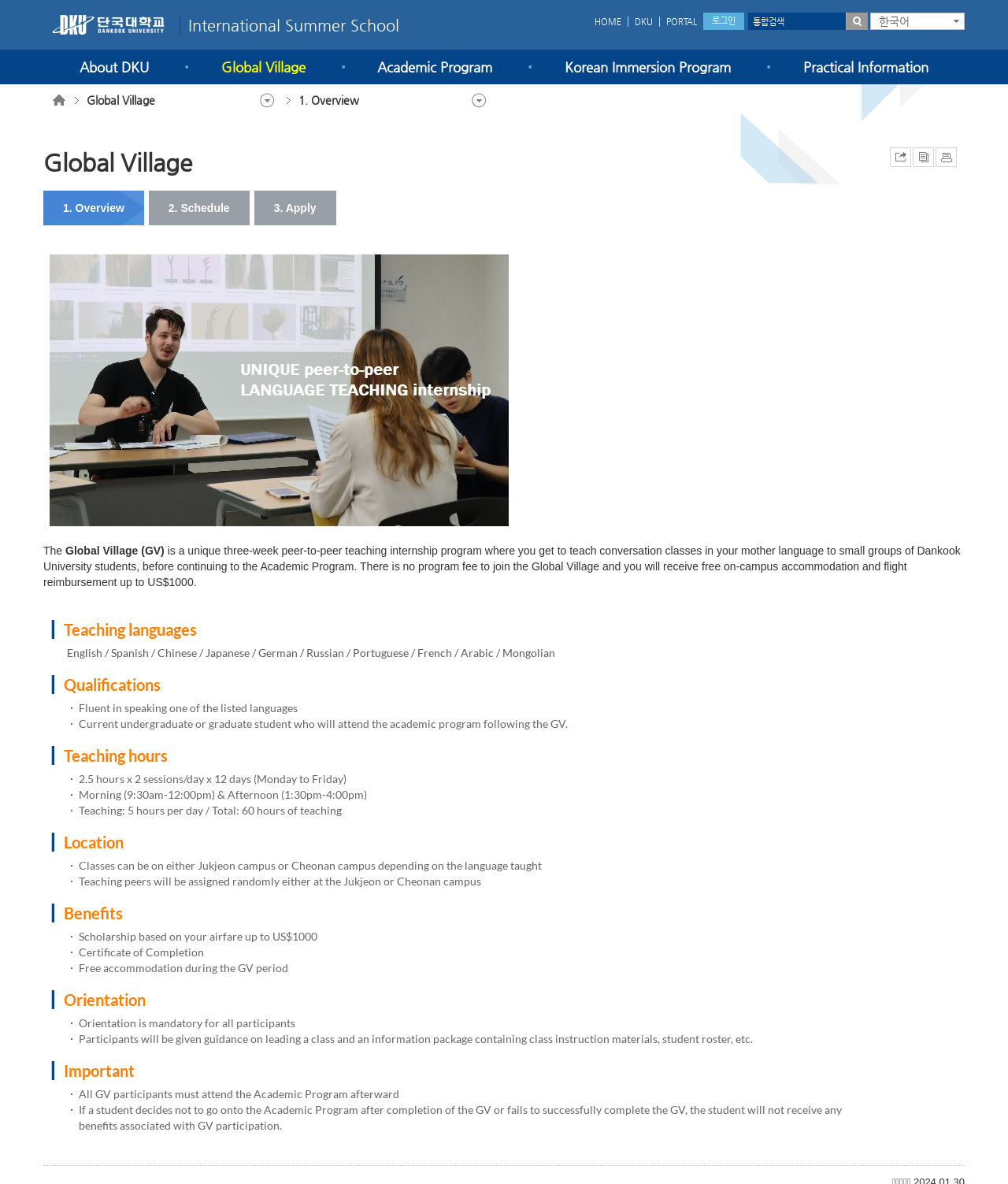Kindly determine the bounding box coordinates for the area that needs to be clicked to execute this instruction: "Click the SNS link".

[0.905, 0.124, 0.927, 0.141]